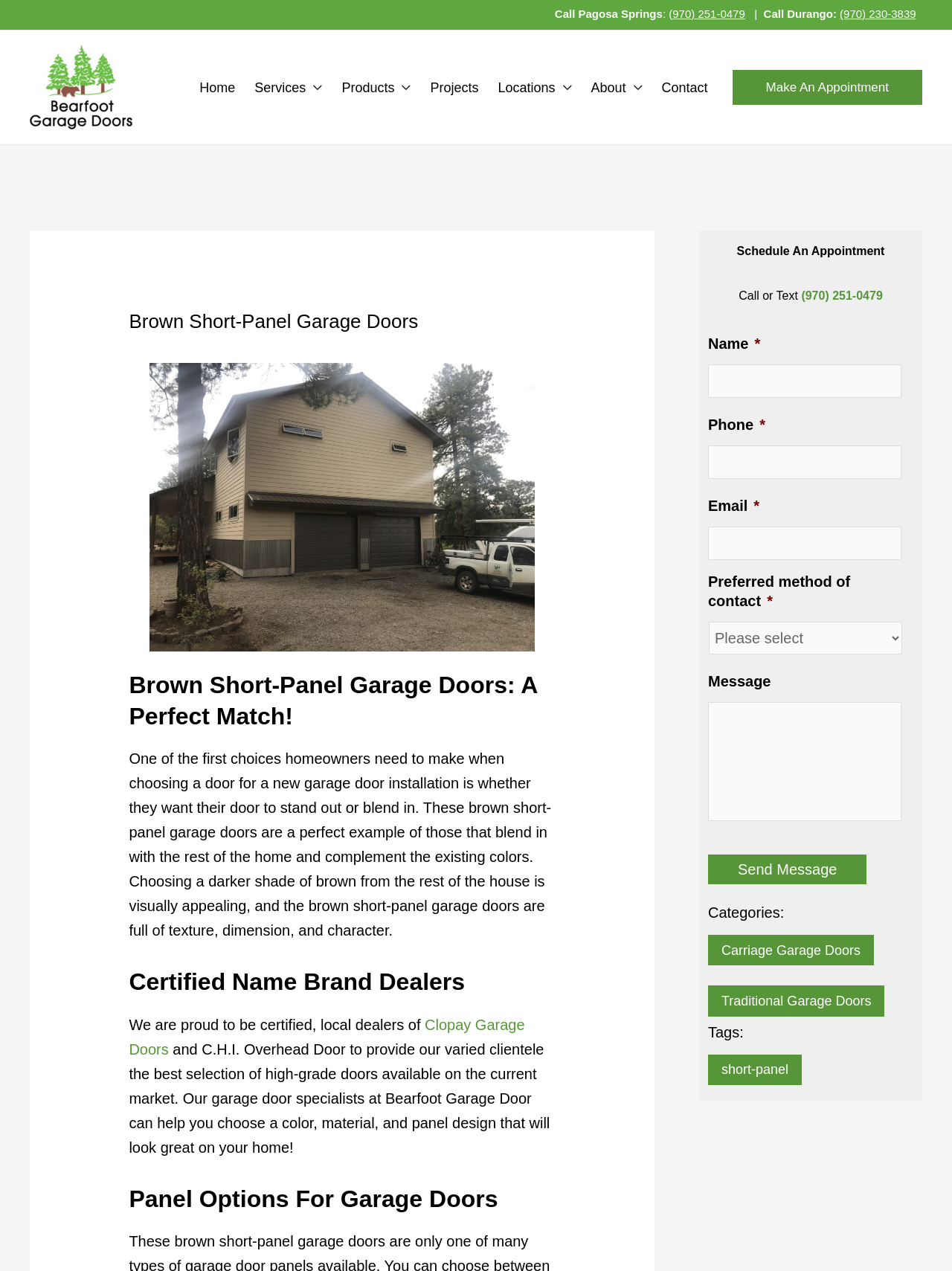Locate the bounding box coordinates for the element described below: "Products". The coordinates must be four float values between 0 and 1, formatted as [left, top, right, bottom].

[0.349, 0.041, 0.442, 0.097]